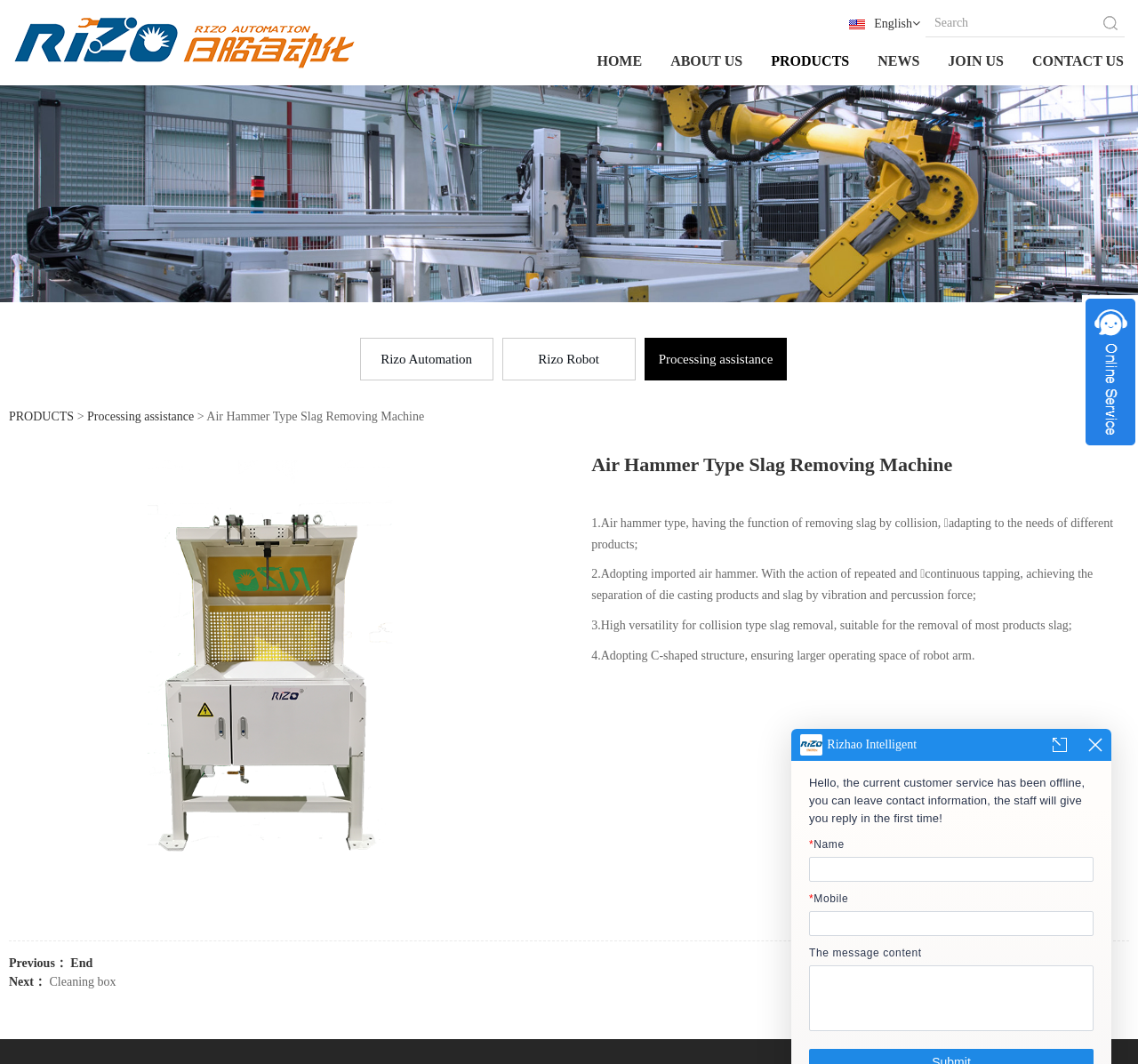Please identify the bounding box coordinates of the clickable area that will allow you to execute the instruction: "View PRODUCTS".

[0.676, 0.035, 0.748, 0.08]